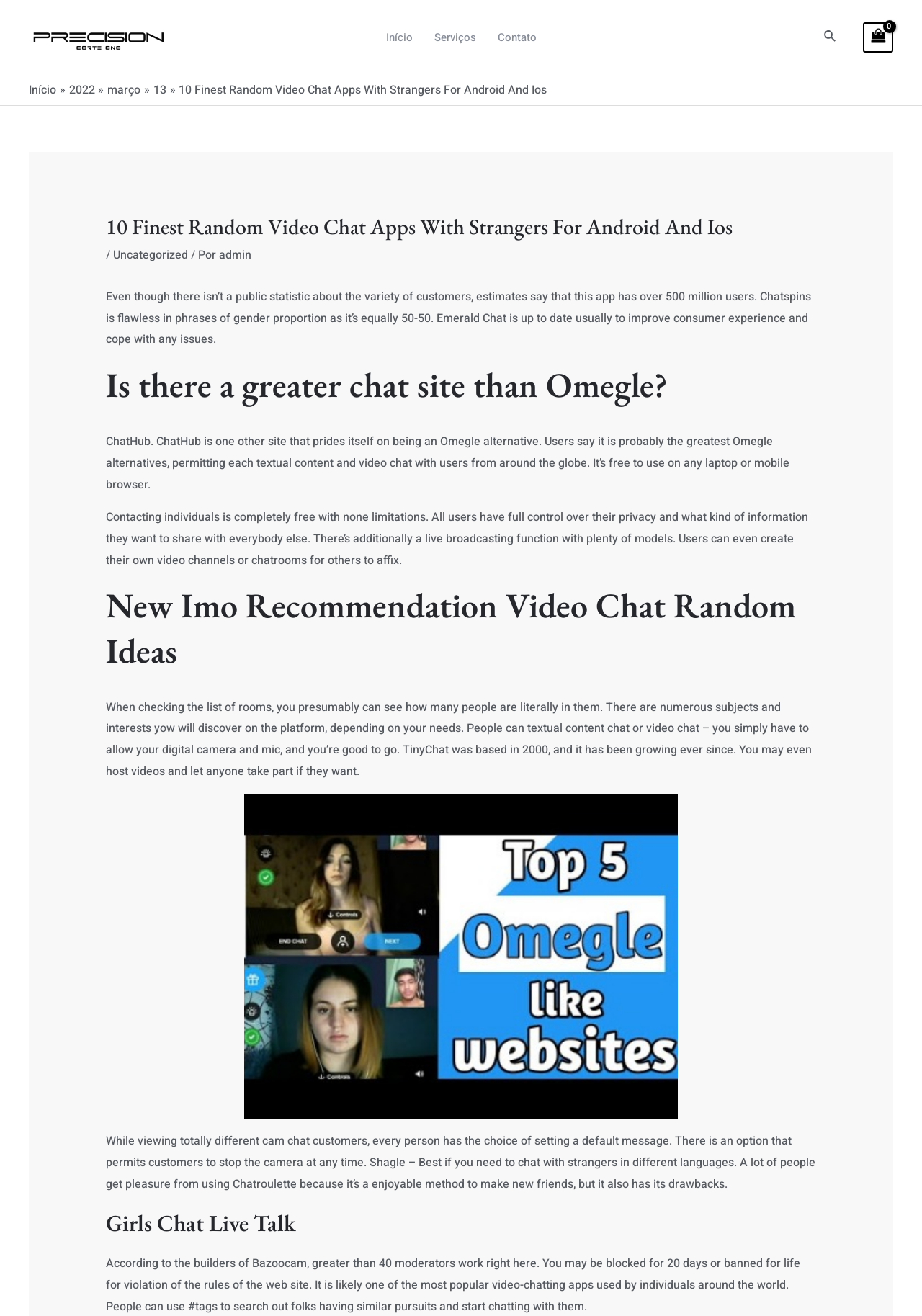Please specify the bounding box coordinates of the region to click in order to perform the following instruction: "Click on the 'Contato' link".

[0.528, 0.0, 0.593, 0.057]